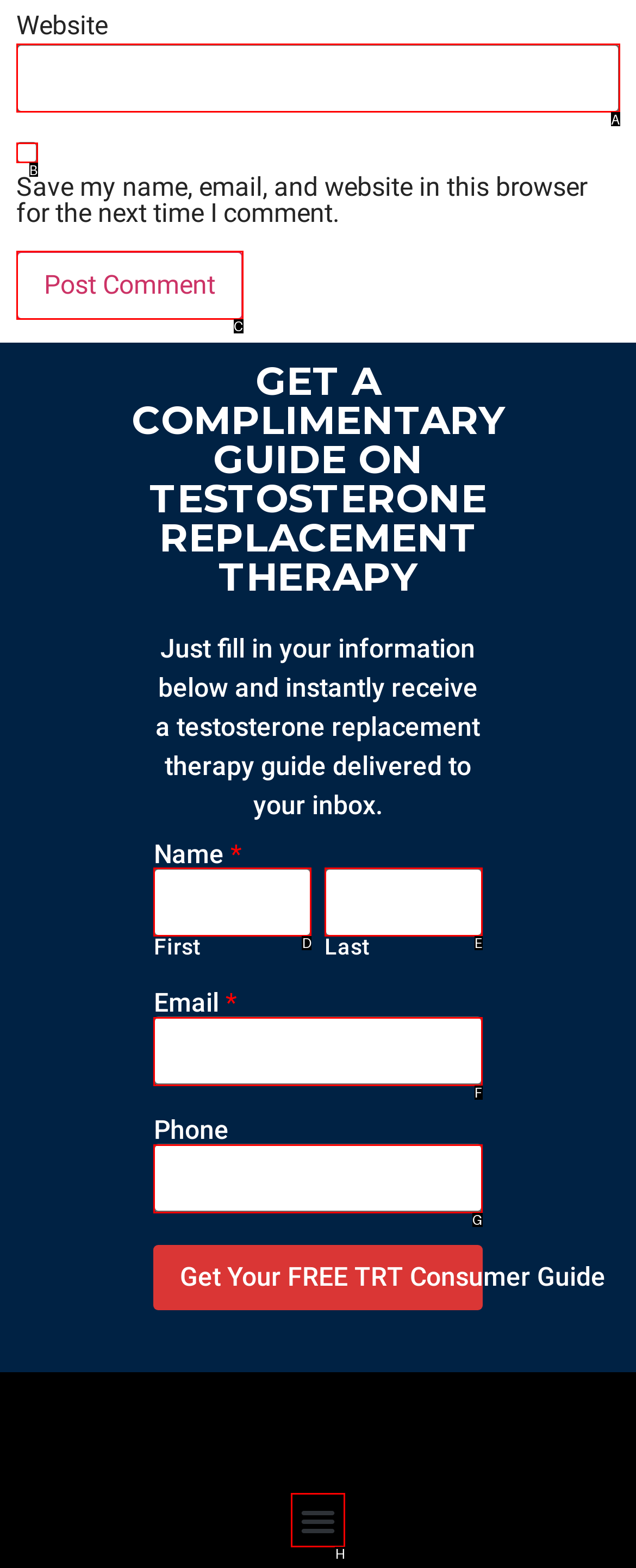For the task "Check save my information", which option's letter should you click? Answer with the letter only.

B